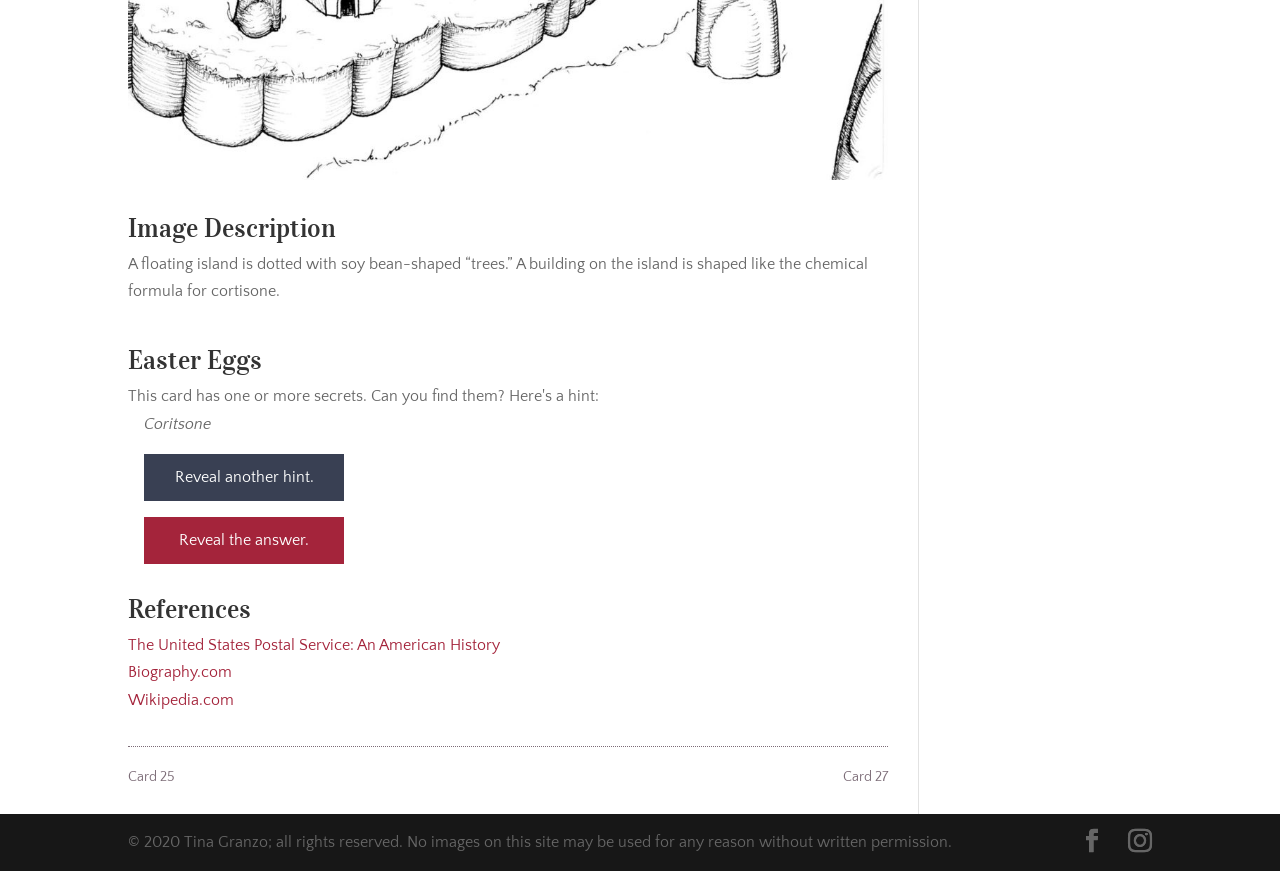Using the provided description: "Biography.com", find the bounding box coordinates of the corresponding UI element. The output should be four float numbers between 0 and 1, in the format [left, top, right, bottom].

[0.1, 0.762, 0.181, 0.782]